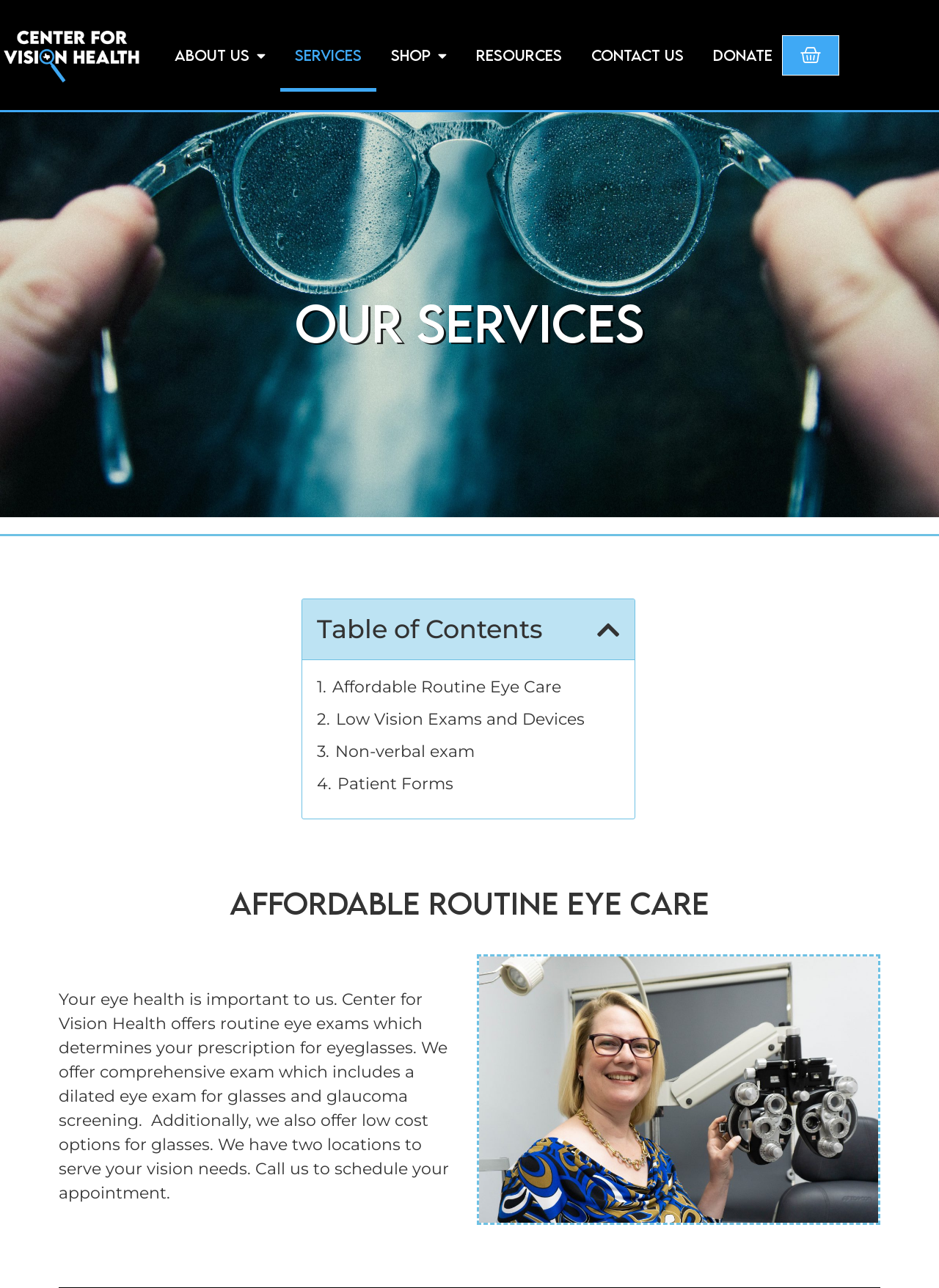Locate the bounding box coordinates of the item that should be clicked to fulfill the instruction: "Close table of contents".

[0.636, 0.479, 0.66, 0.499]